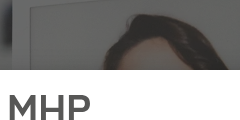Give a thorough description of the image, including any visible elements and their relationships.

The image features a close-up portrait of a woman, who appears to be engaged in a professional context, suggesting an emphasis on the caliber of talent at MHP (Management and IT Consultancy, part of the Porsche Group). Positioned prominently above the photograph is the bold acronym "MHP," highlighting the organization's branding. This visual representation aligns with MHP's commitment to innovation, diversity, and excellence within the workforce. The backdrop is subtly styled, contributing to an overall aesthetic that underscores professionalism and modernity, fitting for a company that positions itself at the forefront of the industry.